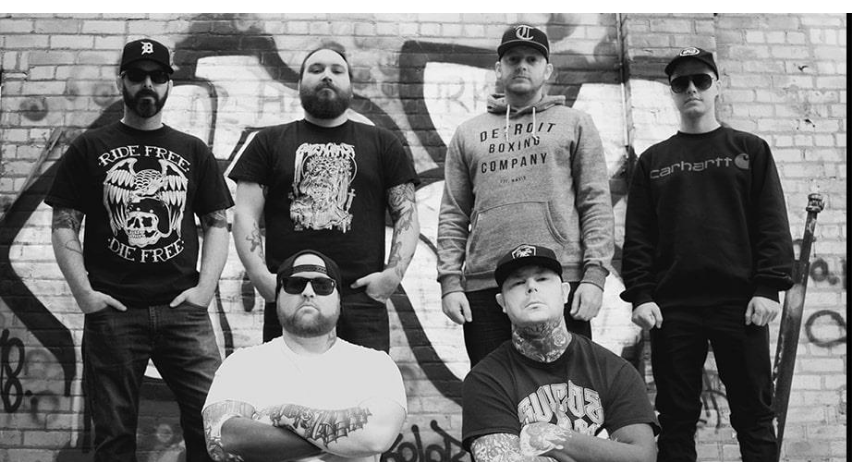What is the title of the EP released by the band?
From the image, respond using a single word or phrase.

Become Death